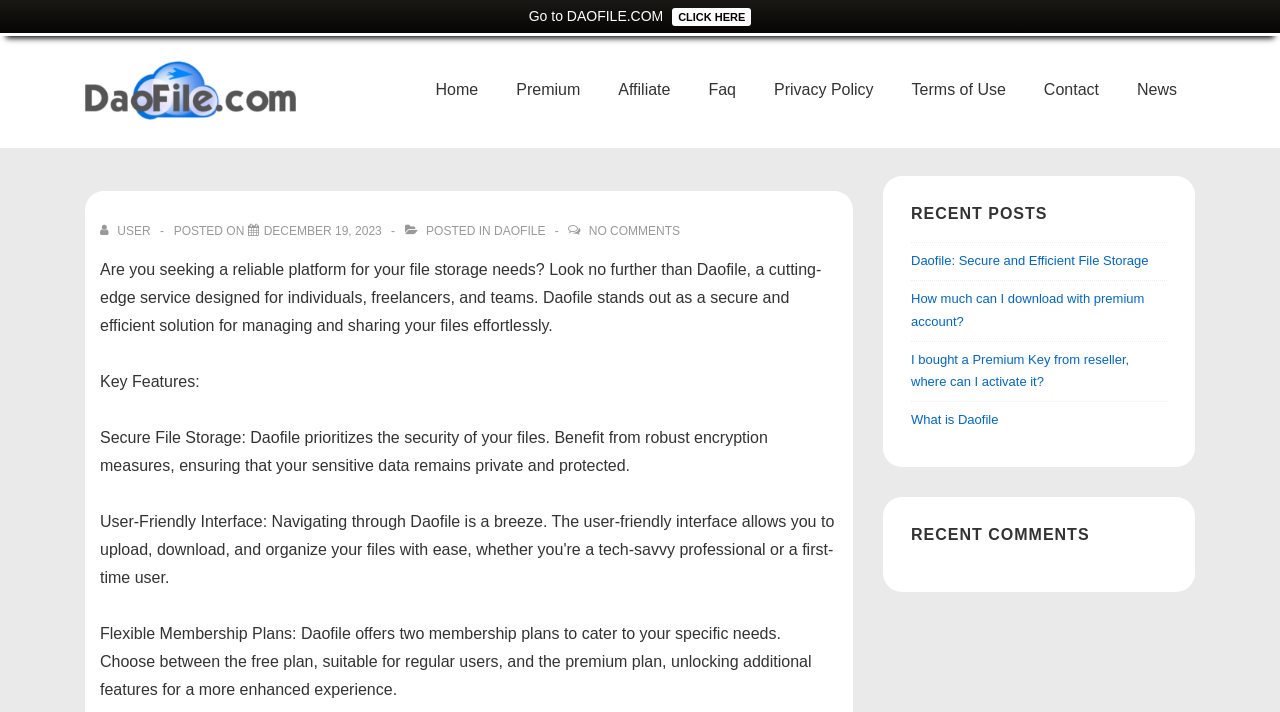How many membership plans does Daofile offer?
Please provide a comprehensive answer based on the information in the image.

I found the StaticText 'Flexible Membership Plans: Daofile offers two membership plans to cater to your specific needs.' with a bounding box coordinate of [0.078, 0.878, 0.634, 0.981]. This text explicitly states that Daofile offers two membership plans.